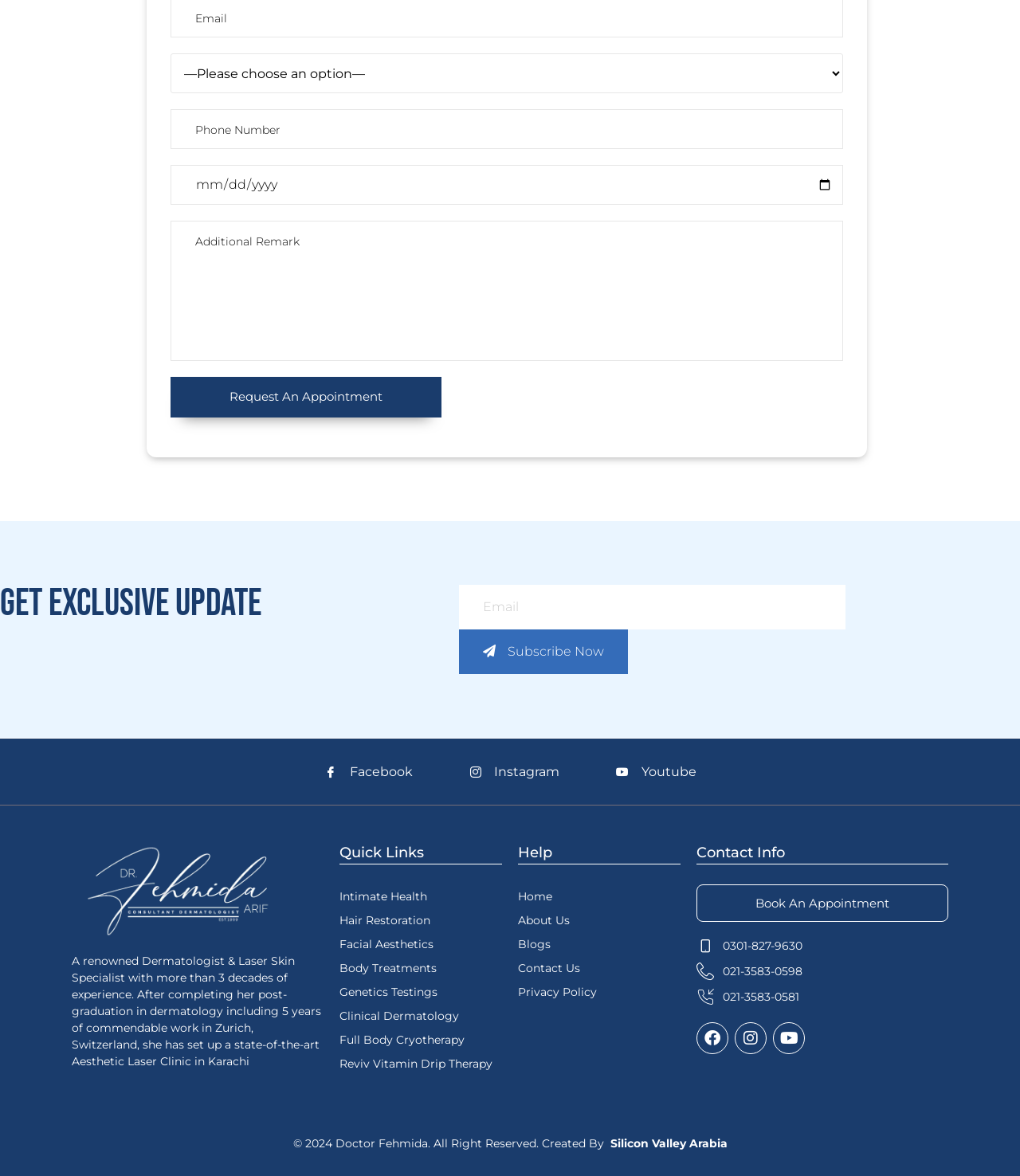Using the provided element description, identify the bounding box coordinates as (top-left x, top-left y, bottom-right x, bottom-right y). Ensure all values are between 0 and 1. Description: Silicon Valley Arabia

[0.598, 0.966, 0.713, 0.978]